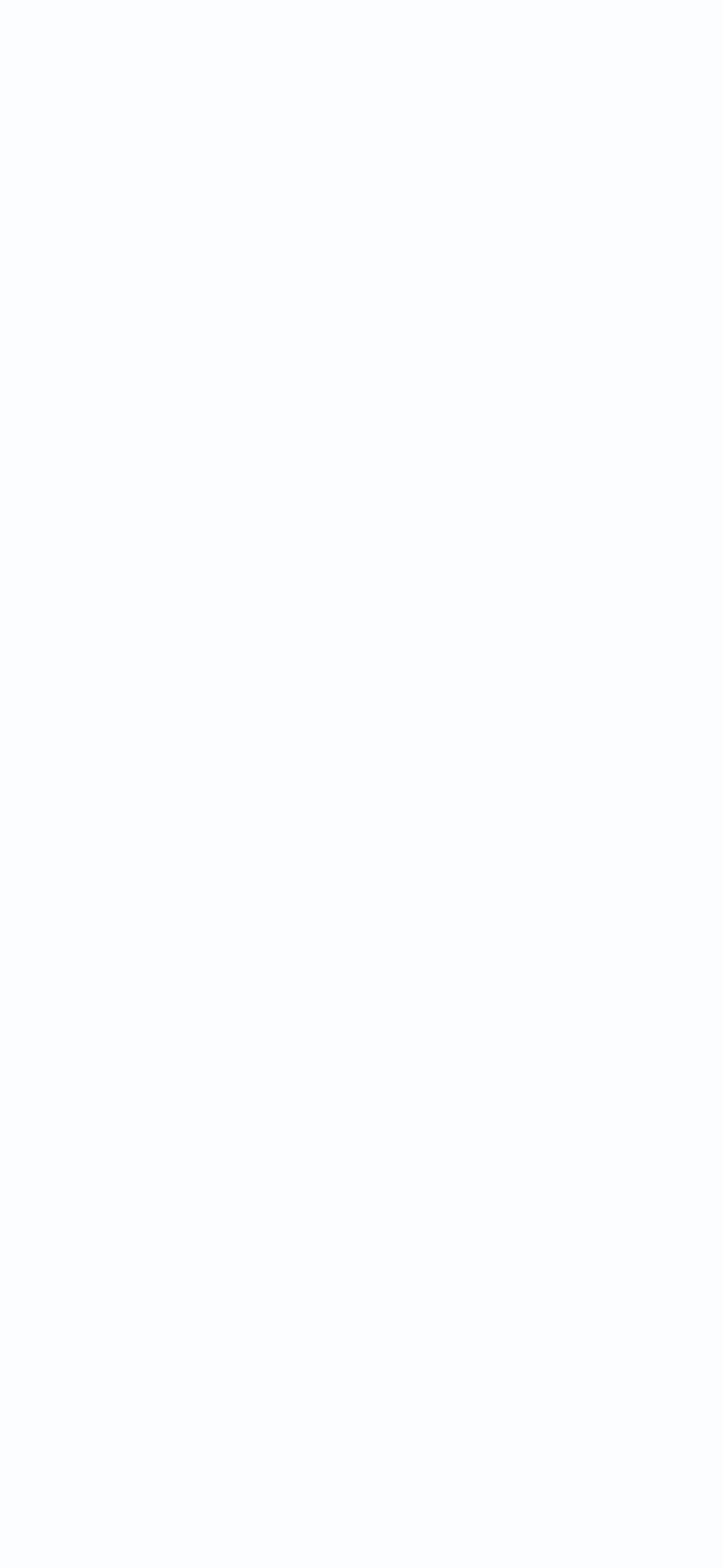Respond with a single word or phrase to the following question: What is the date of the first COVID-19 update?

19. MAR. 2020